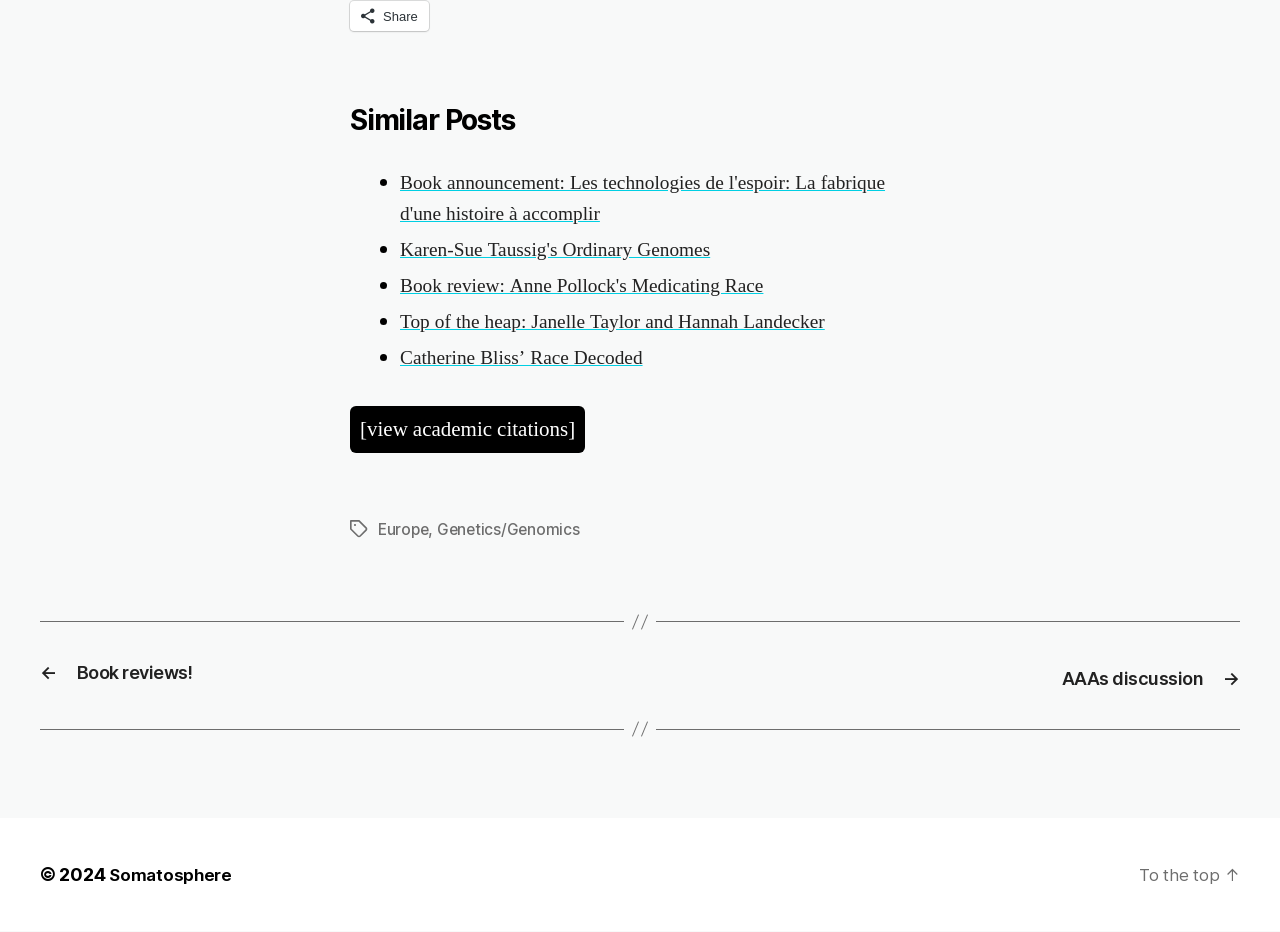Determine the bounding box coordinates of the UI element described by: "Karen-Sue Taussig's Ordinary Genomes".

[0.312, 0.257, 0.575, 0.286]